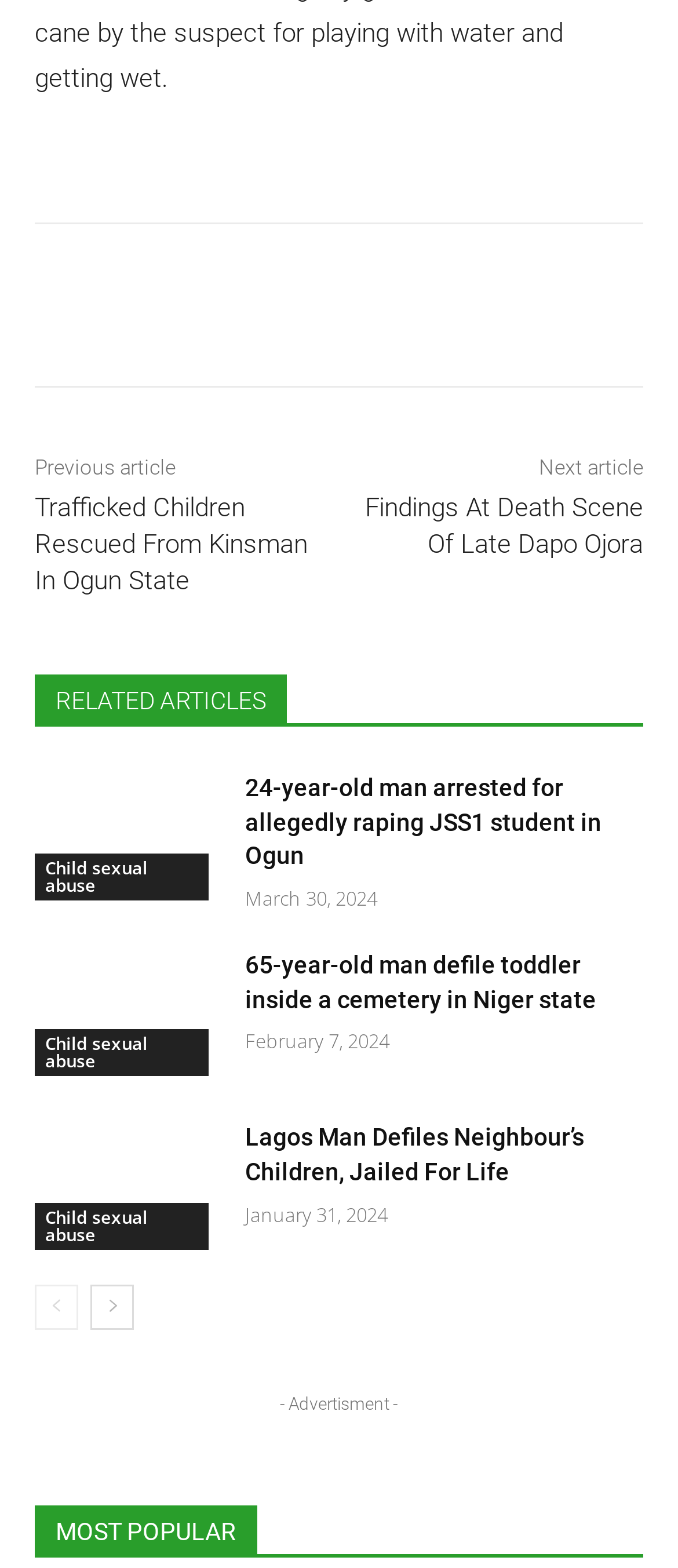Calculate the bounding box coordinates for the UI element based on the following description: "The John Report". Ensure the coordinates are four float numbers between 0 and 1, i.e., [left, top, right, bottom].

None